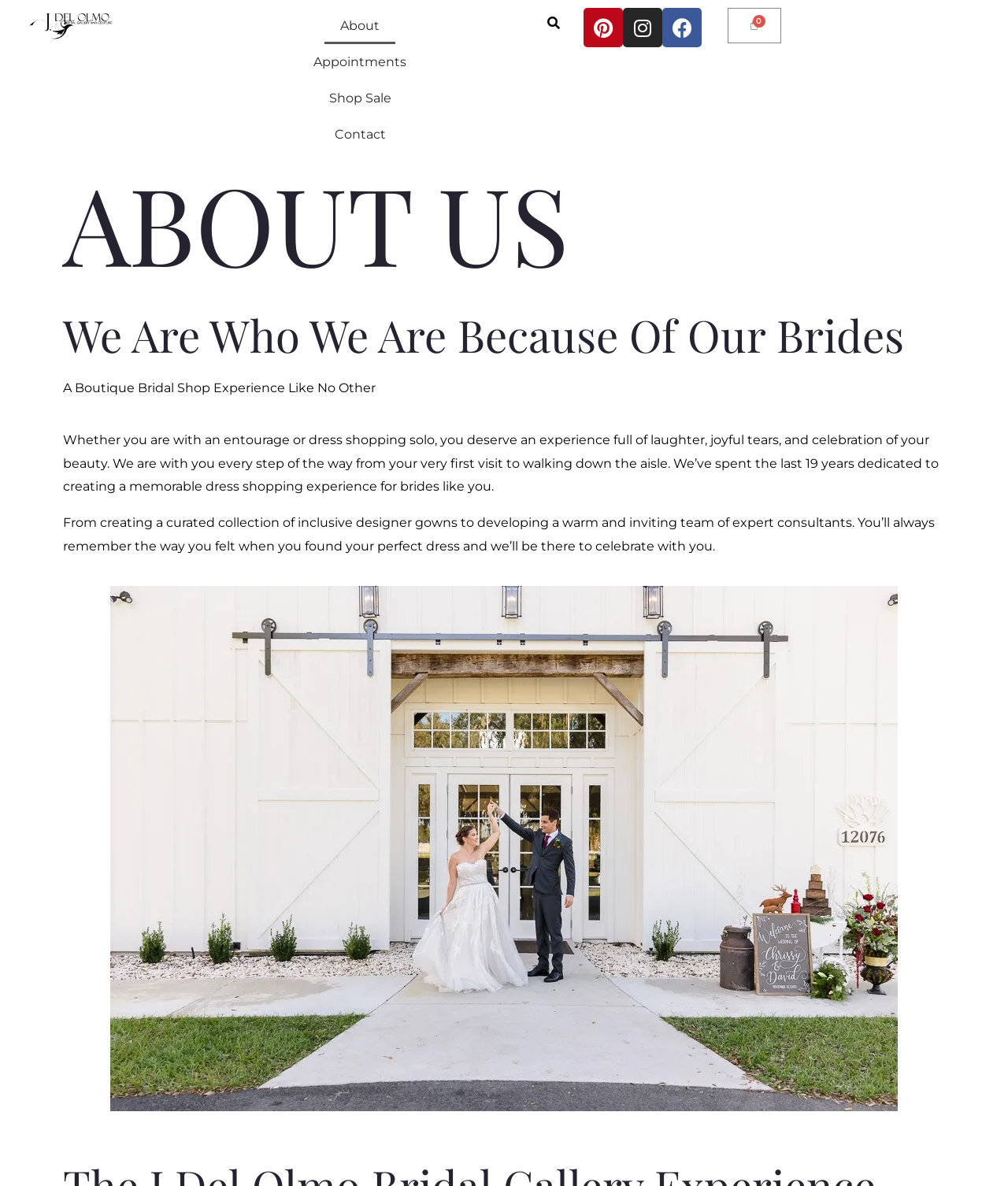What is the location of the shop?
Analyze the image and deliver a detailed answer to the question.

I can determine the location of the shop by looking at the image description 'Boutique-Bridal-Shop-In-Coral-Gables-Miami-J-Del-Olmo-Bridal-Gallery-An-Experience-Like-No-Other', which clearly mentions the location as Coral Gables, Miami.